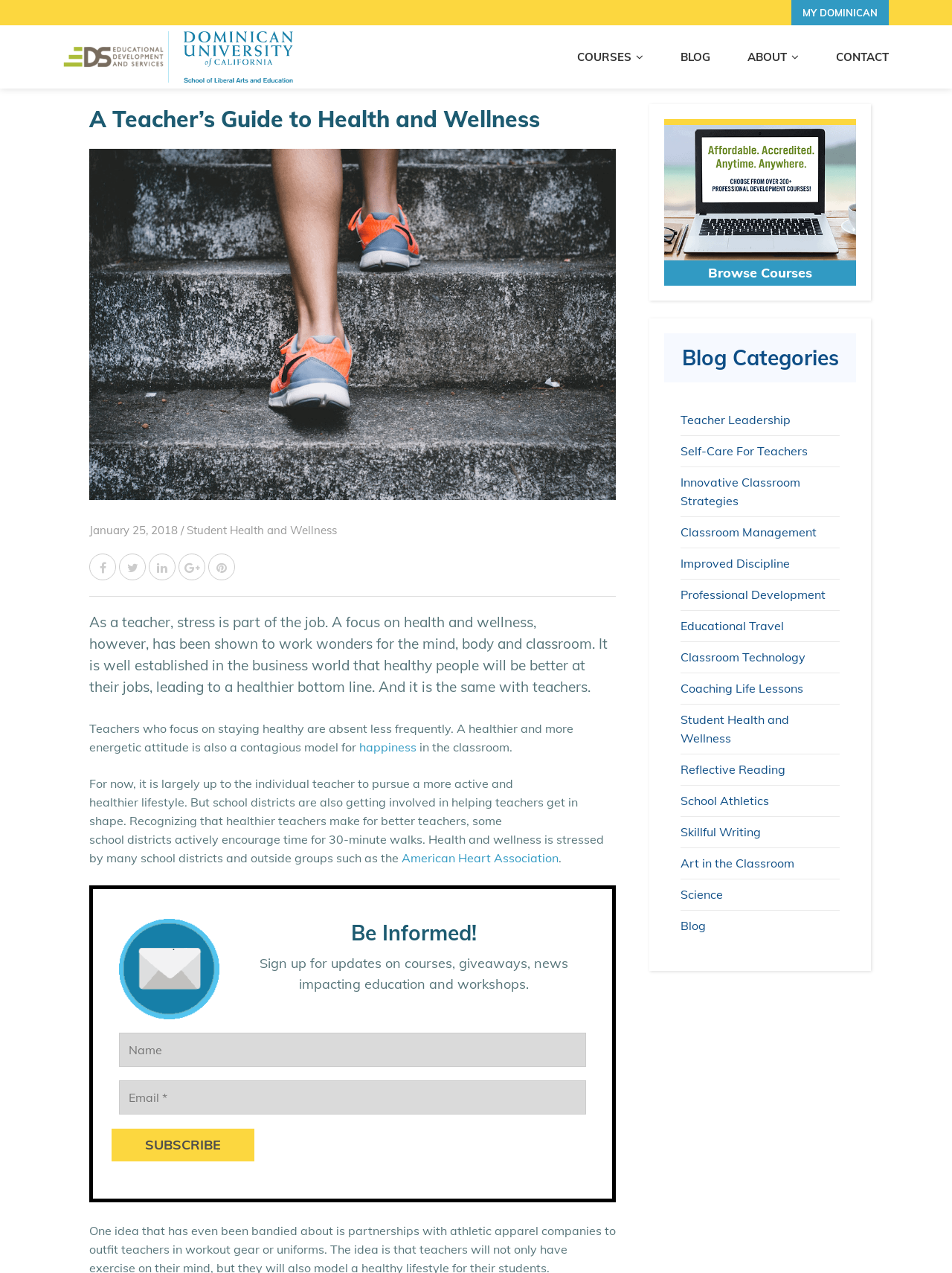Determine the bounding box coordinates of the clickable region to carry out the instruction: "Click on the 'COURSES' link".

[0.587, 0.02, 0.695, 0.07]